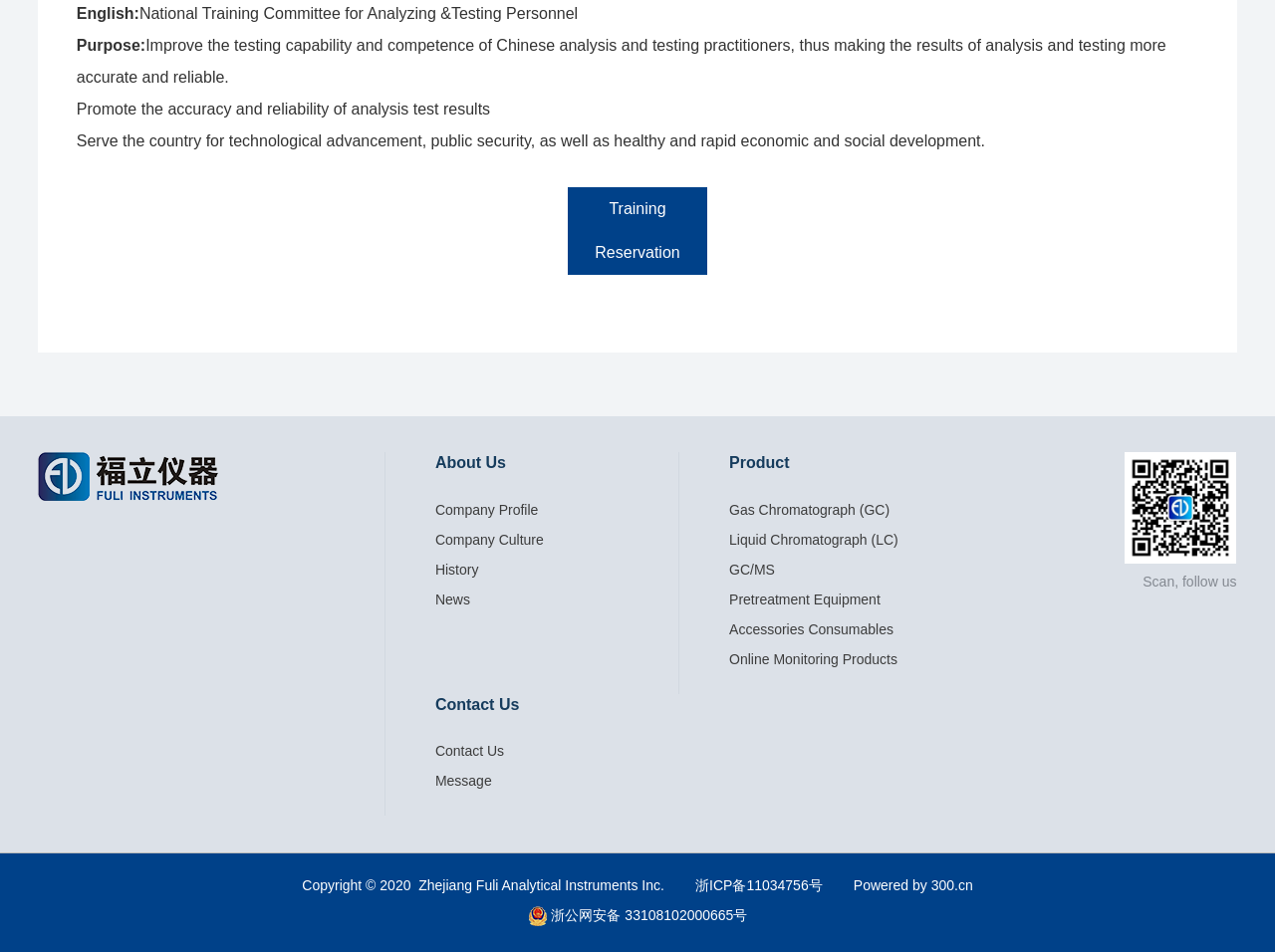Pinpoint the bounding box coordinates of the element that must be clicked to accomplish the following instruction: "Follow us on social media". The coordinates should be in the format of four float numbers between 0 and 1, i.e., [left, top, right, bottom].

[0.896, 0.602, 0.97, 0.619]